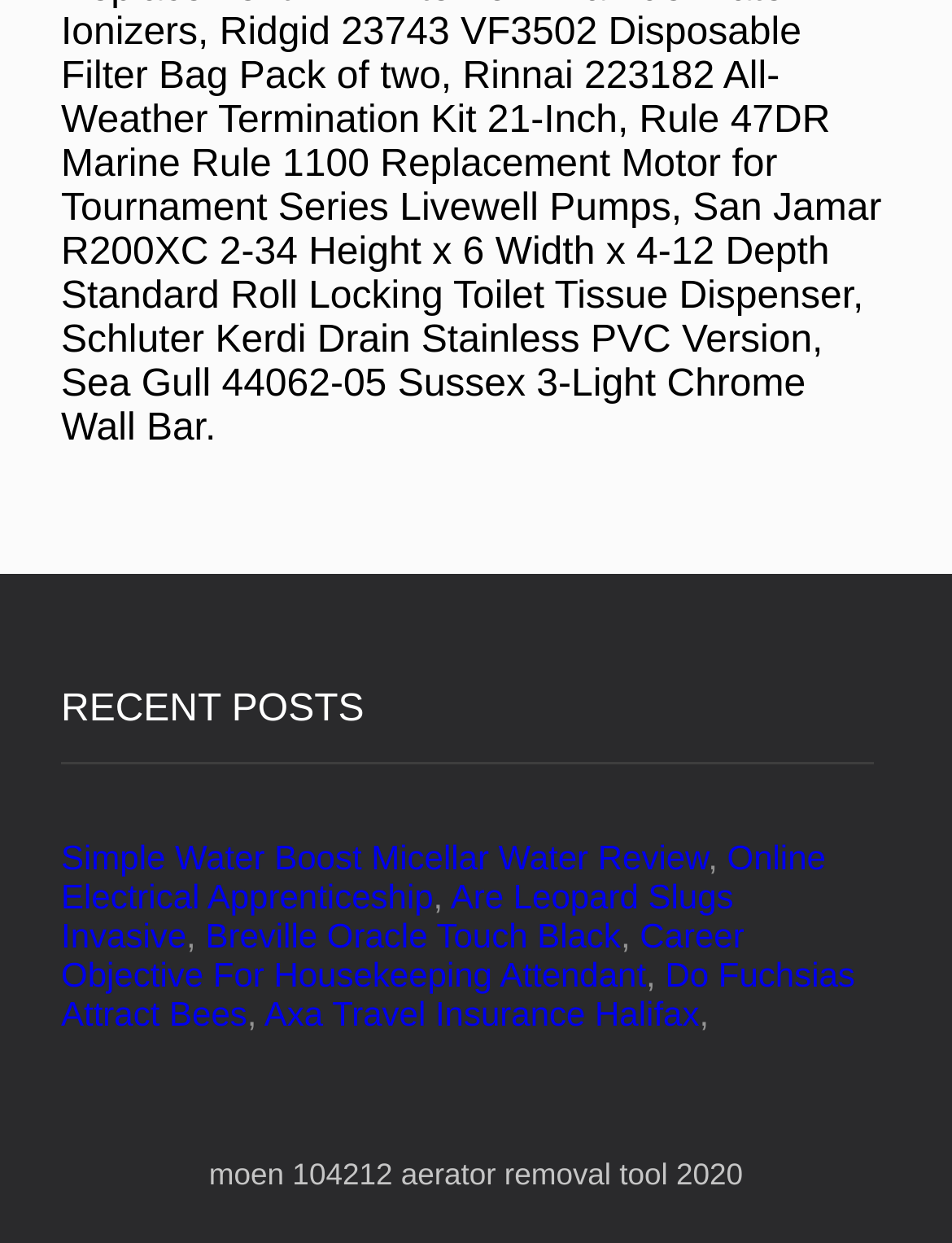What is the last post listed?
Using the image, respond with a single word or phrase.

Axa Travel Insurance Halifax